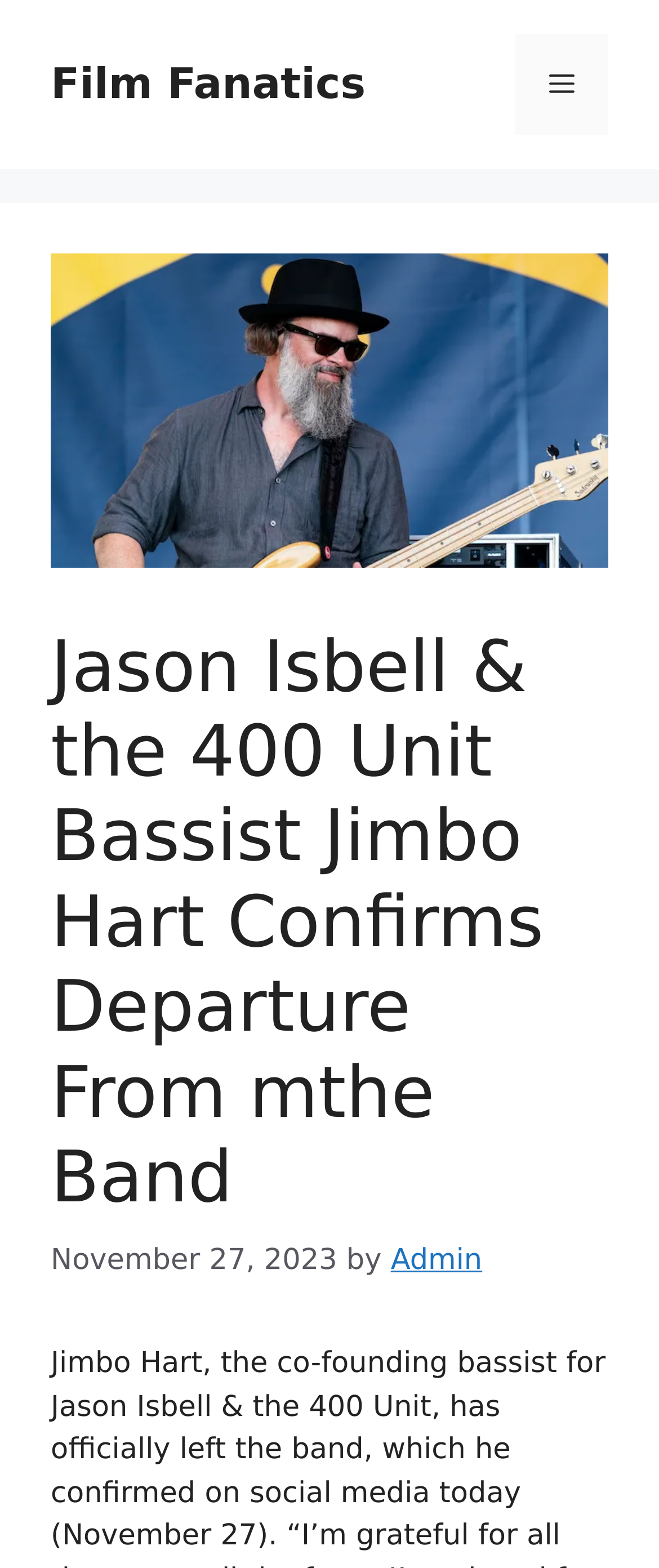Please answer the following question using a single word or phrase: 
What is the date mentioned in the article?

November 27, 2023